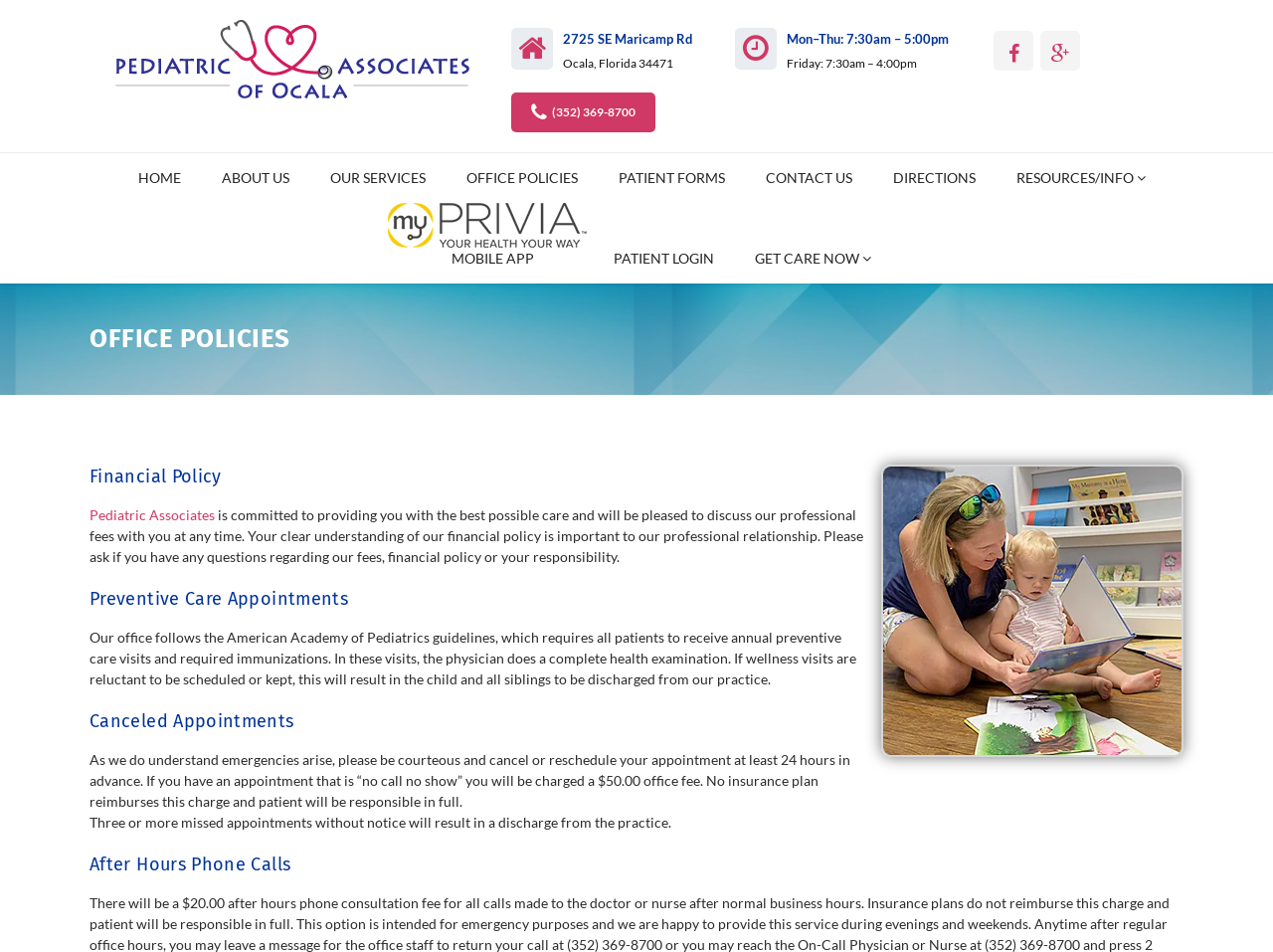Given the element description "(352) 369-8700" in the screenshot, predict the bounding box coordinates of that UI element.

[0.402, 0.097, 0.515, 0.138]